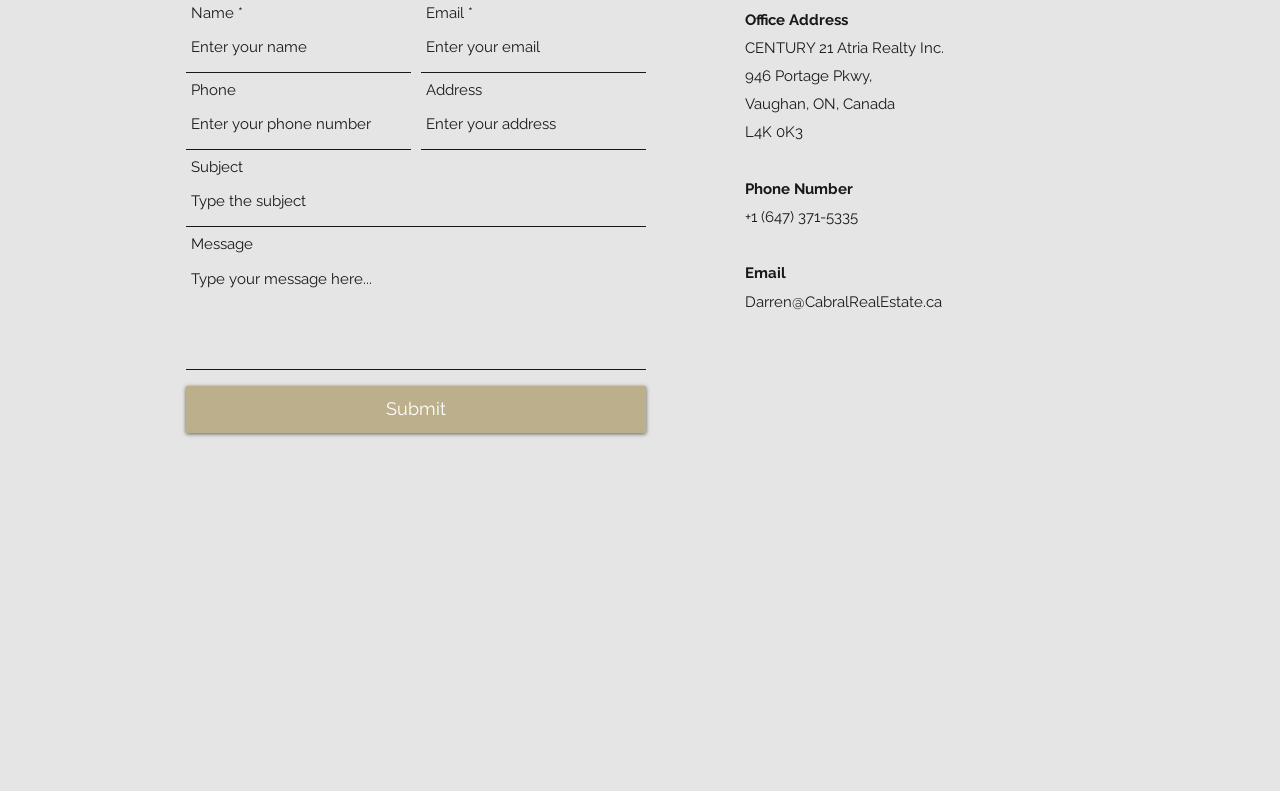Provide a single word or phrase answer to the question: 
What is the company name?

CENTURY 21 Atria Realty Inc.